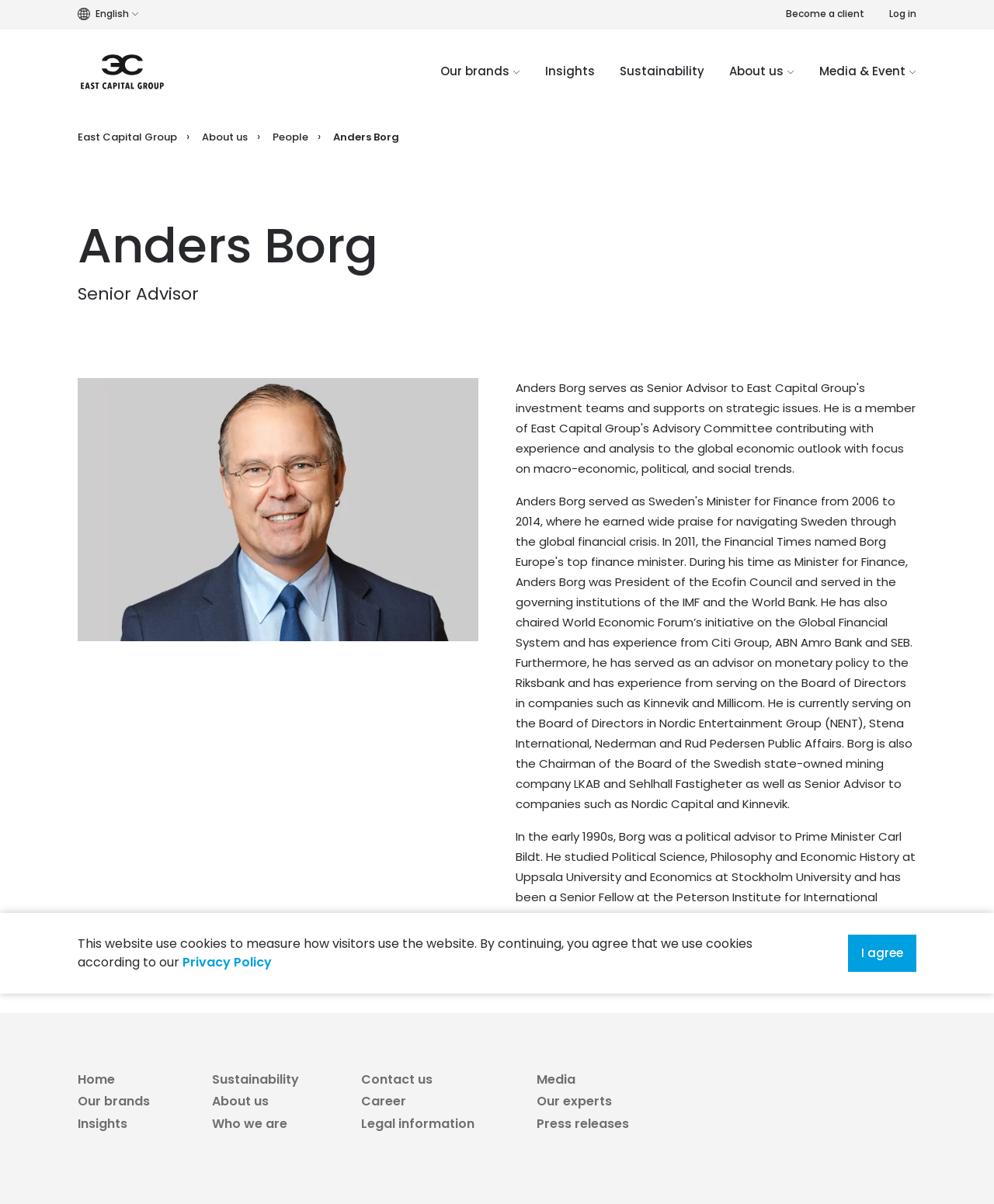Answer the question using only one word or a concise phrase: What is the size of the image of Anders Borg?

615X405